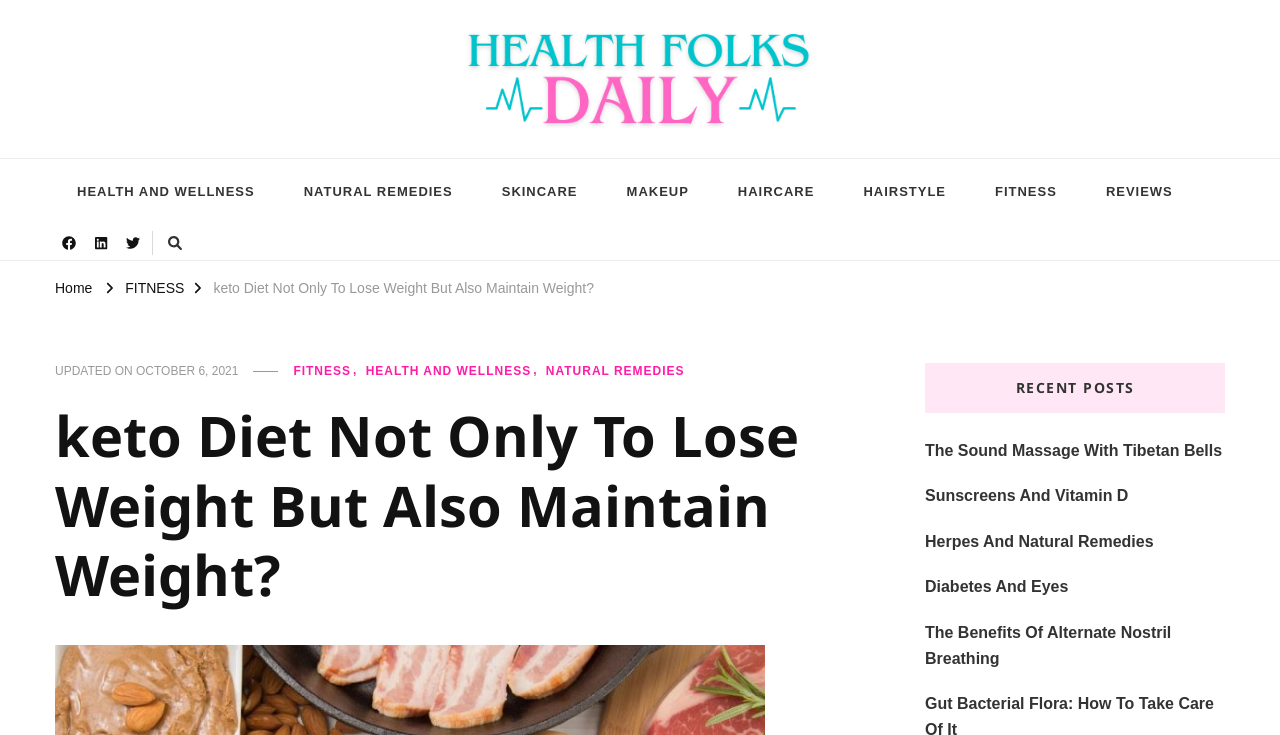From the webpage screenshot, predict the bounding box of the UI element that matches this description: "NATURAL REMEDIES".

[0.426, 0.493, 0.535, 0.518]